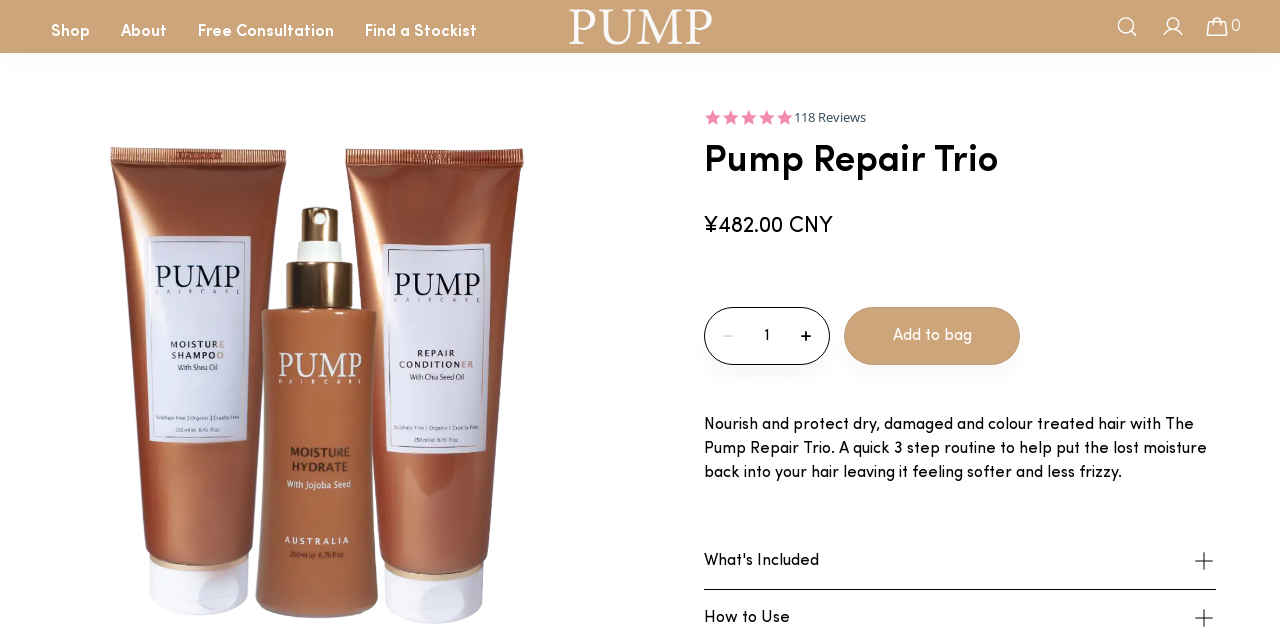Find the bounding box of the element with the following description: "118 Reviews". The coordinates must be four float numbers between 0 and 1, formatted as [left, top, right, bottom].

[0.62, 0.17, 0.673, 0.197]